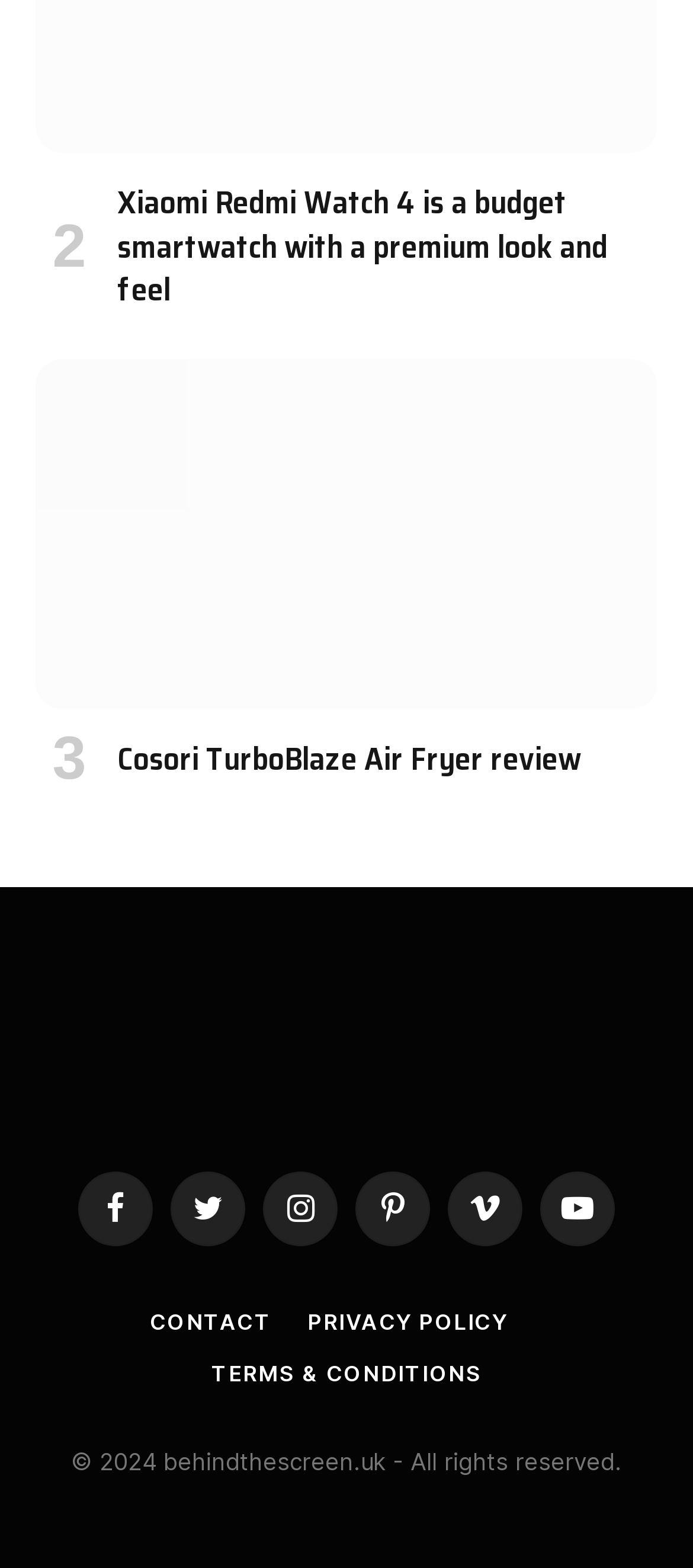Determine the bounding box coordinates of the section I need to click to execute the following instruction: "Contact the website". Provide the coordinates as four float numbers between 0 and 1, i.e., [left, top, right, bottom].

[0.216, 0.834, 0.392, 0.851]